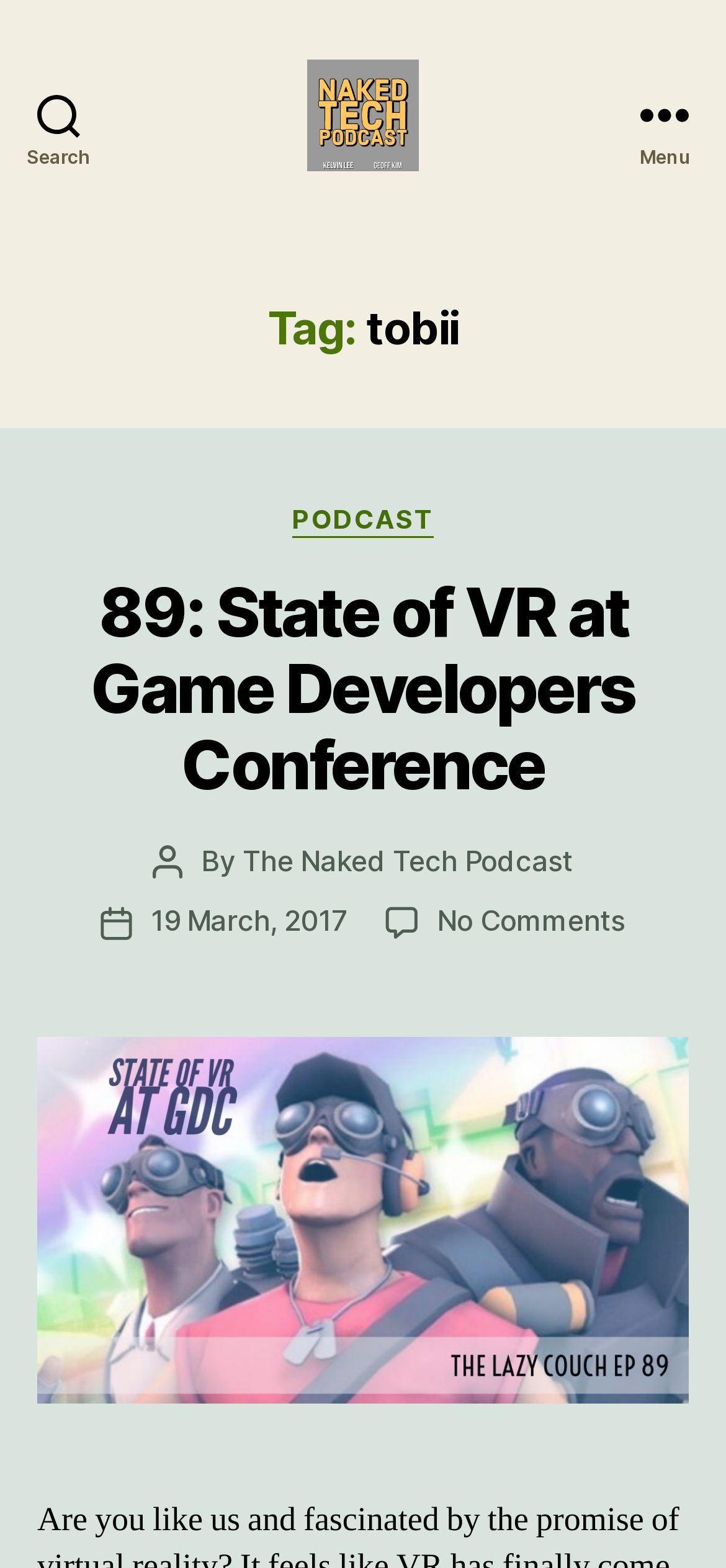Please analyze the image and give a detailed answer to the question:
How many comments are there on the latest article?

I found the number of comments on the latest article by looking at the section that says 'No Comments on 89: State of VR at Game Developers Conference'. This indicates that there are no comments on the latest article.